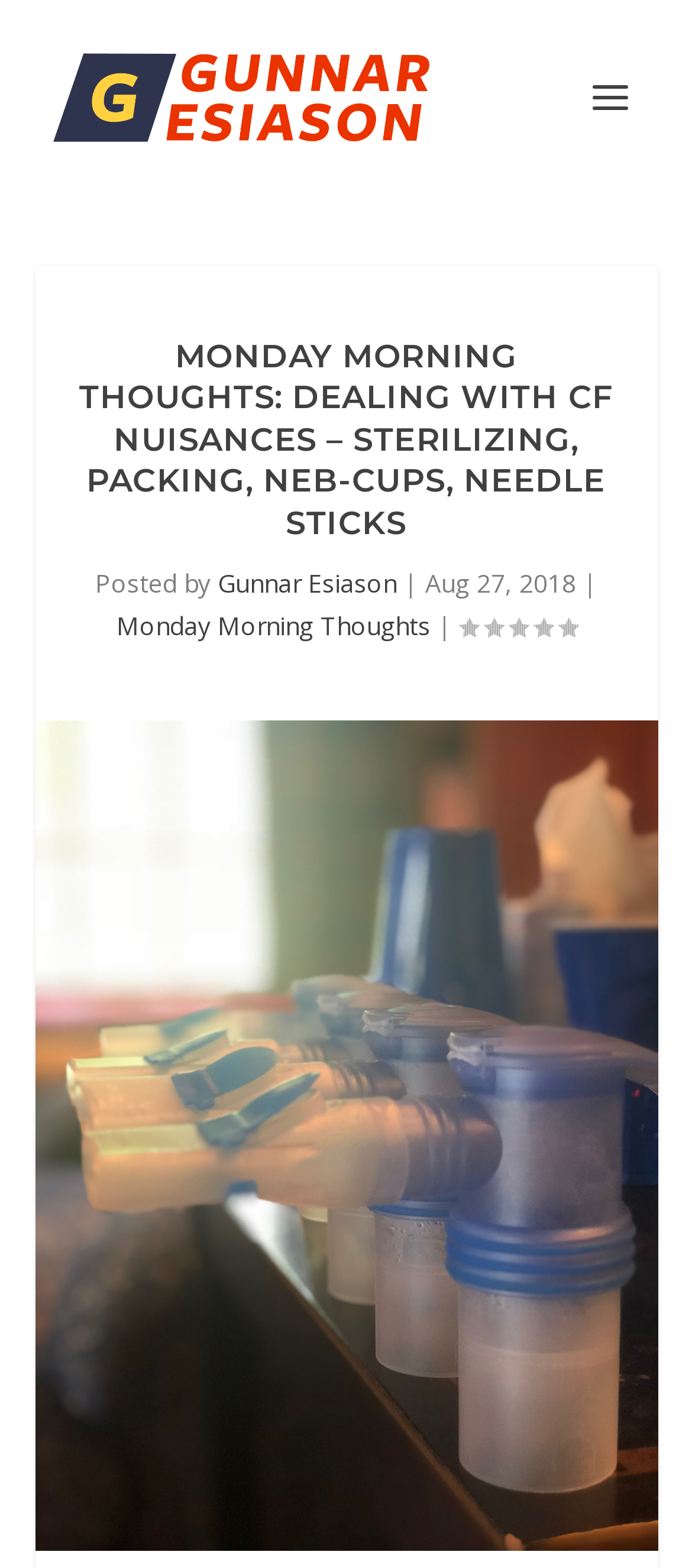Identify and provide the title of the webpage.

MONDAY MORNING THOUGHTS: DEALING WITH CF NUISANCES – STERILIZING, PACKING, NEB-CUPS, NEEDLE STICKS